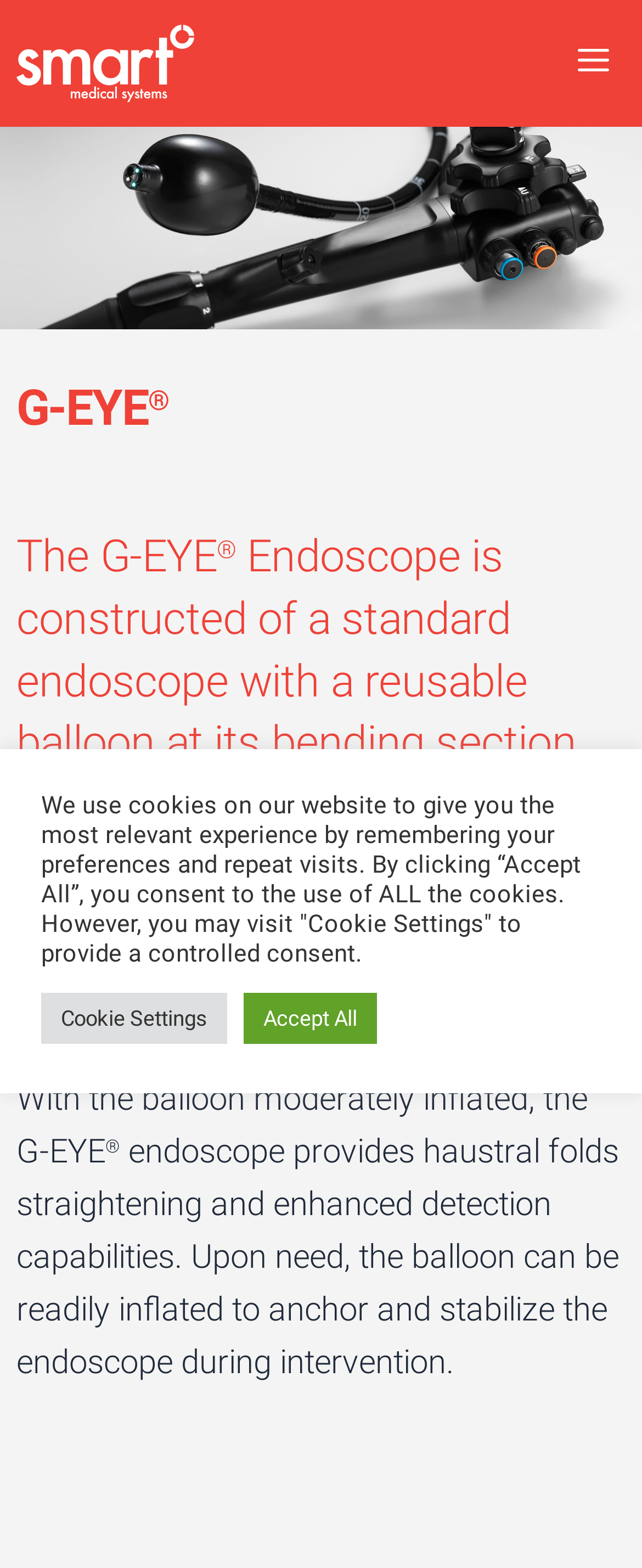Find the bounding box coordinates for the UI element whose description is: "Menu". The coordinates should be four float numbers between 0 and 1, in the format [left, top, right, bottom].

[0.9, 0.011, 1.0, 0.07]